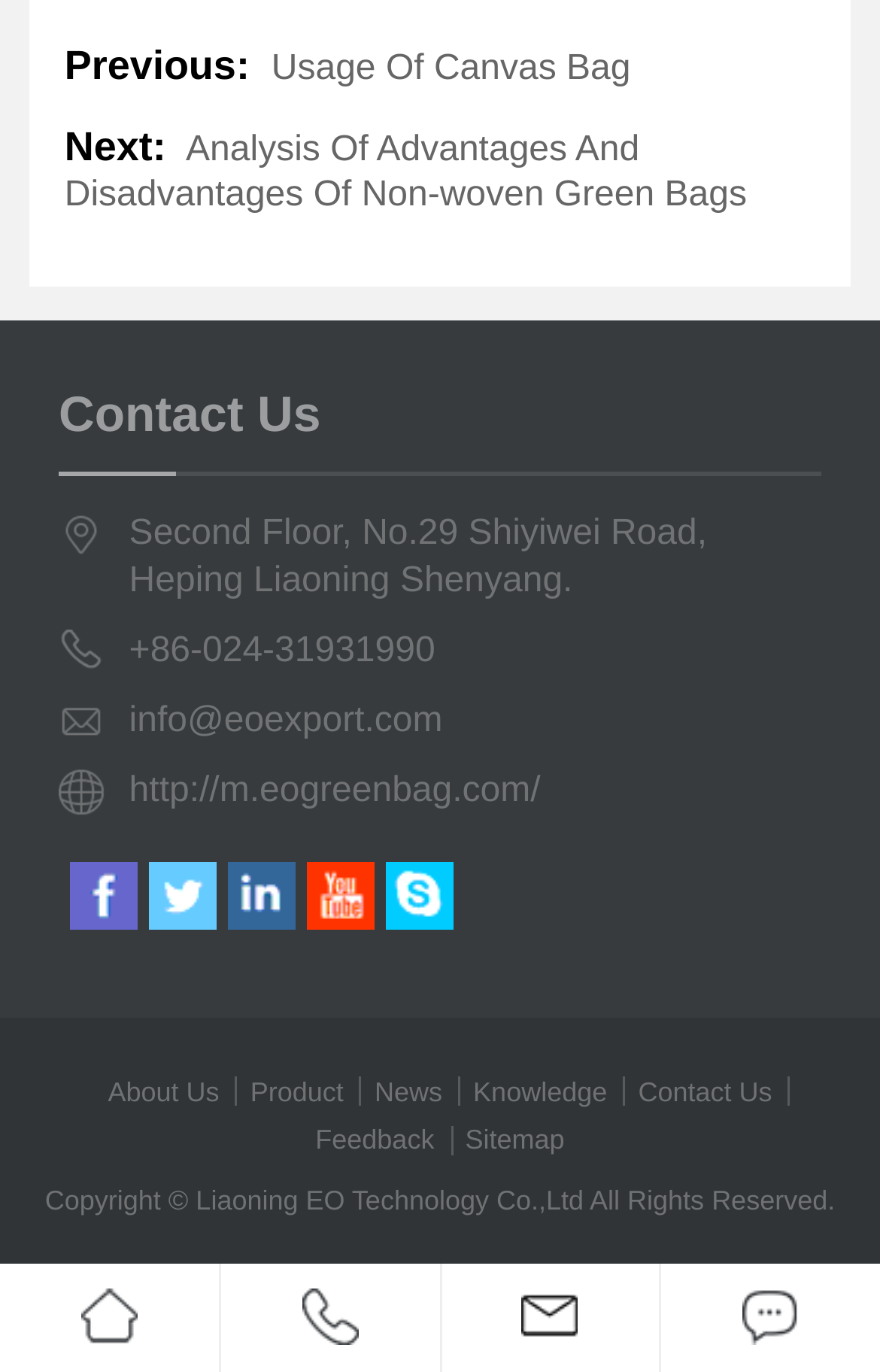Find and provide the bounding box coordinates for the UI element described with: "Usage Of Canvas Bag".

[0.308, 0.036, 0.717, 0.064]